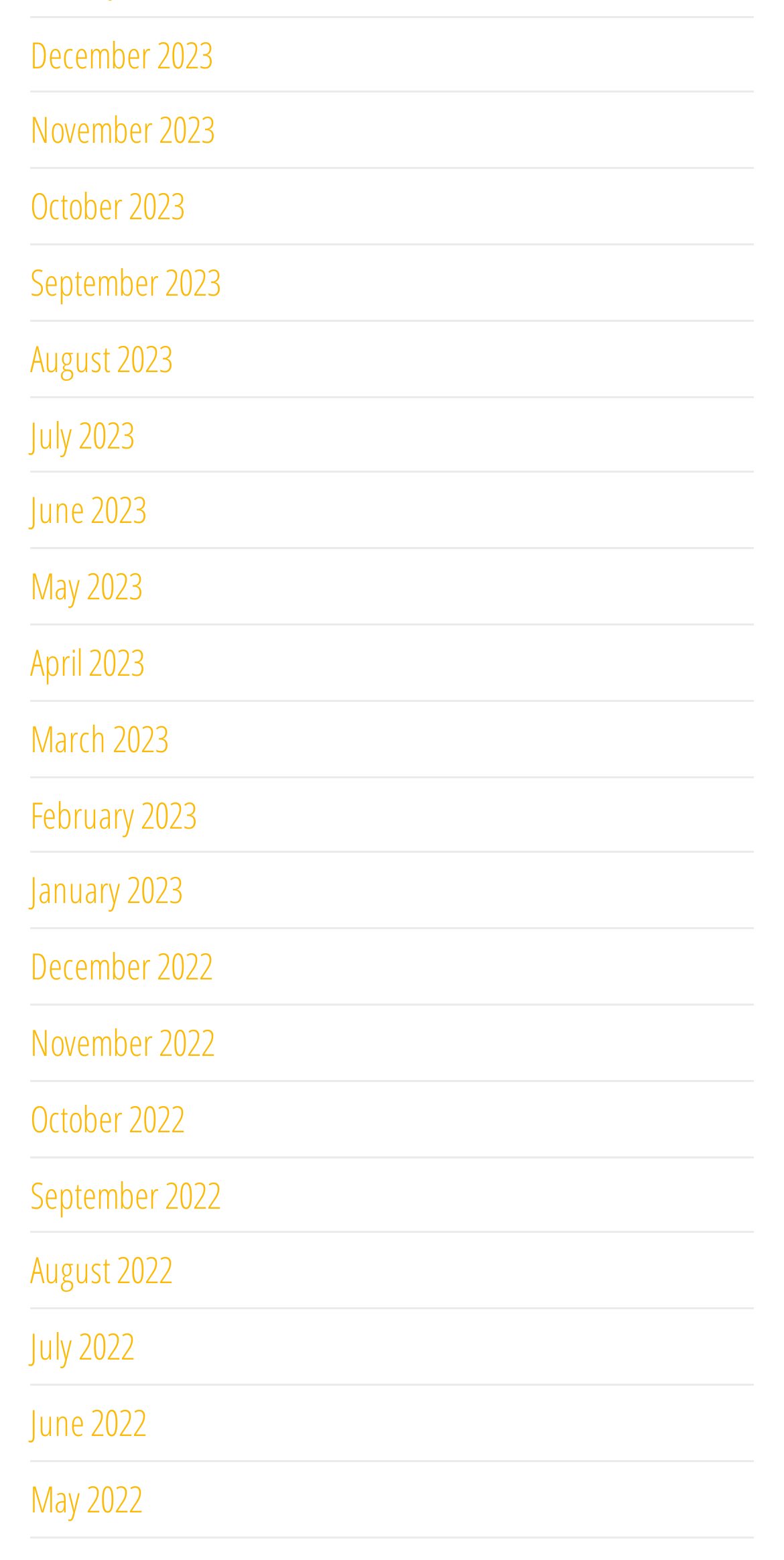Are the months listed in chronological order?
Please provide a comprehensive answer based on the visual information in the image.

I examined the links on the webpage and found that the months are listed in chronological order, from the latest month (December 2023) to the earliest month (May 2022).